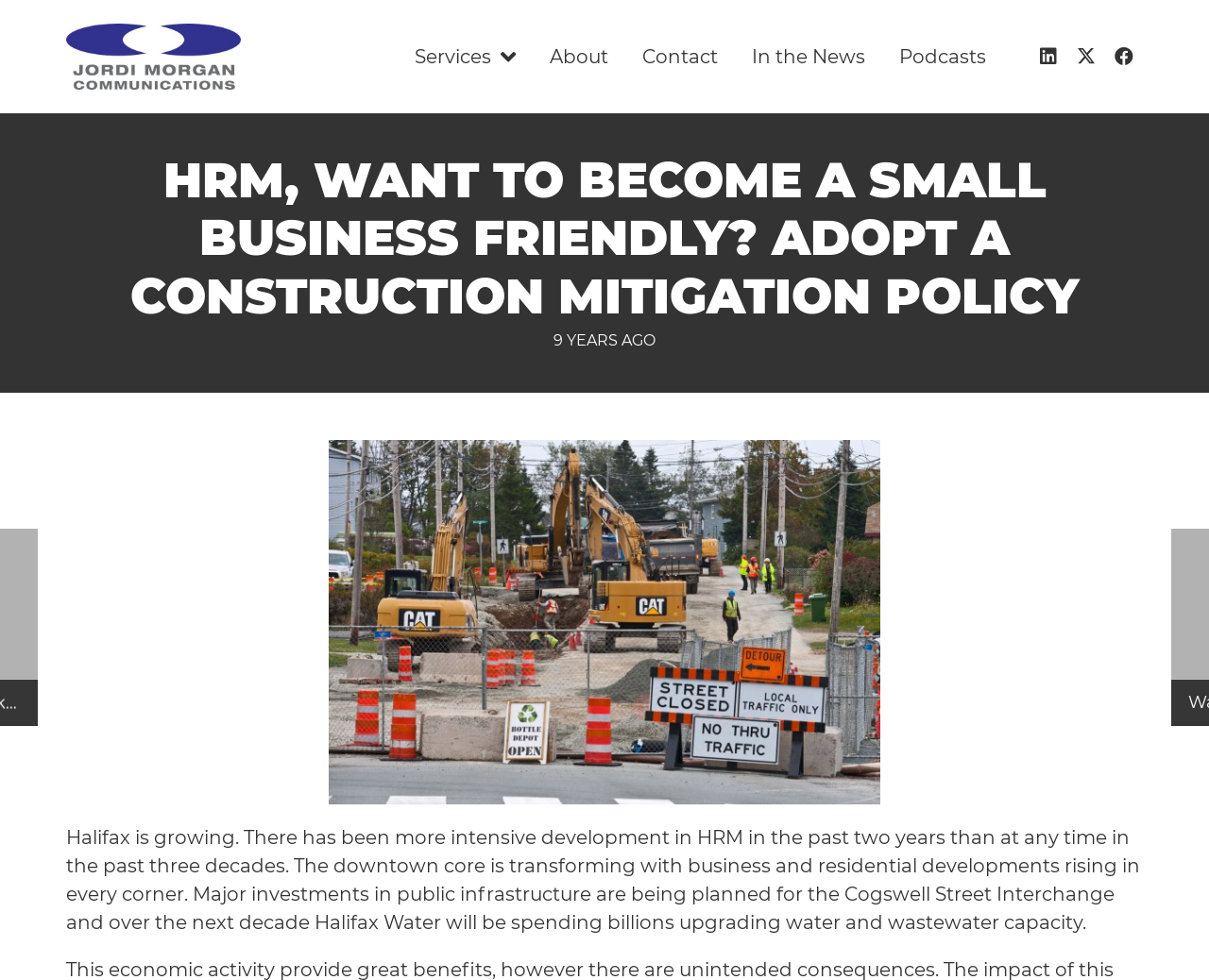Please locate the UI element described by "aria-label="jordi-morgan-communications-logo-web-01"" and provide its bounding box coordinates.

[0.055, 0.024, 0.199, 0.092]